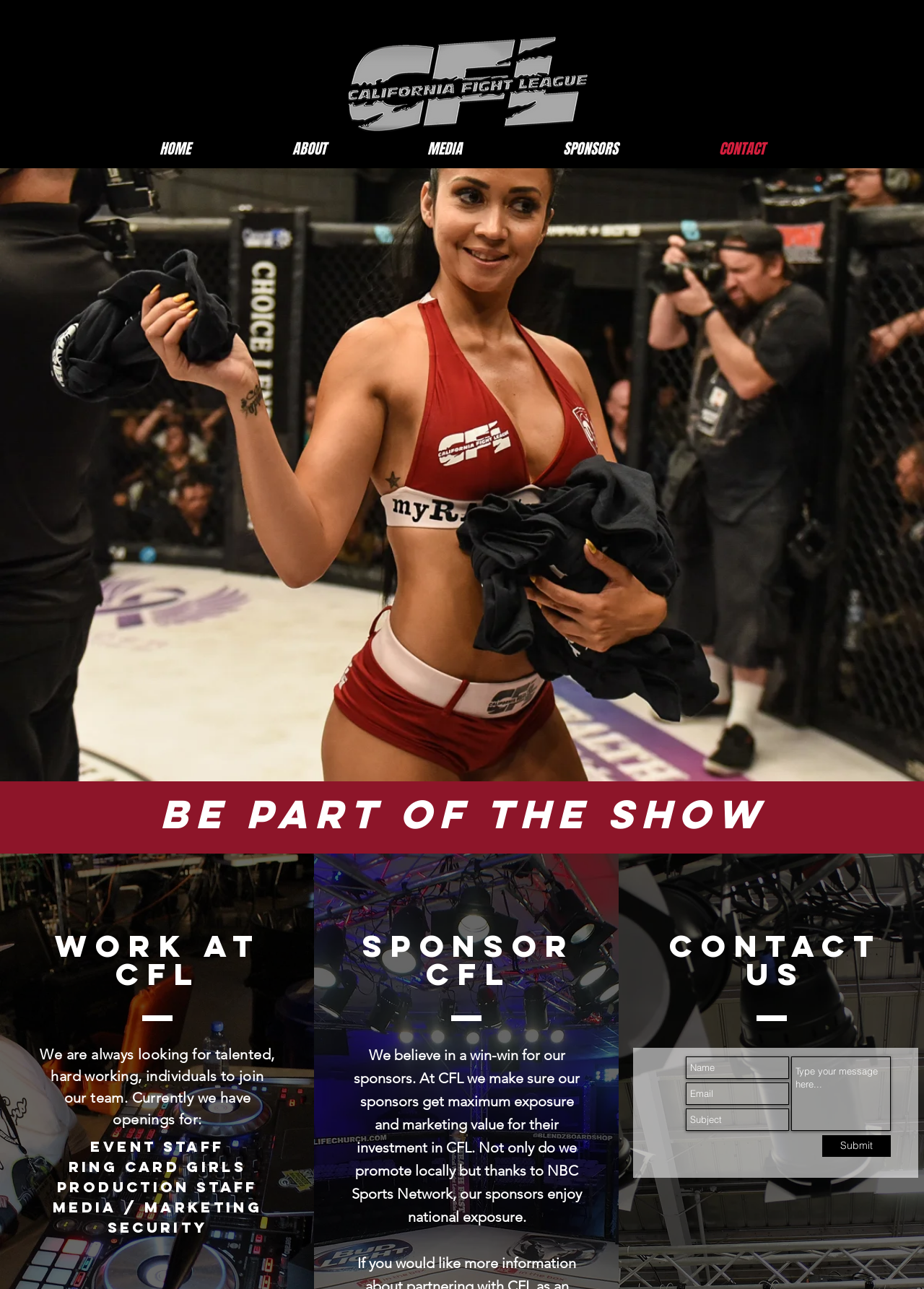Give a detailed explanation of the elements present on the webpage.

The webpage is titled "CONTACT | calfight" and features a logo image at the top center, with a navigation menu below it. The navigation menu consists of five links: "HOME", "ABOUT", "MEDIA", "SPONSORS", and "CONTACT", which are evenly spaced and span across the top of the page.

Below the navigation menu, there are two columns of content. The left column has a series of headings that describe job openings at CFL, including "Event Staff", "Ring Card Girls", "Production Staff", "Media / Marketing", and "Security". The right column has a heading "Sponsor" and a paragraph of text that describes the benefits of sponsoring CFL, including national exposure through NBC Sports Network.

Further down the page, there is a contact section with a heading "contact" and a subheading "US". This section features a form with four text boxes: "Name", "Email", "Subject", and a larger text box for a message. The form also has a "Submit" button.

Overall, the webpage appears to be a contact page for CFL, providing information about job openings and sponsorship opportunities, as well as a form for visitors to get in touch with the organization.